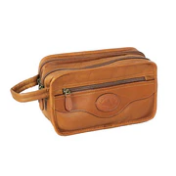Give a thorough description of the image, including any visible elements and their relationships.

This image showcases a stylish and functional "Double Zip Toiletry Kit," designed for travelers seeking convenience and elegance. The kit features a rich tan leather exterior, expertly crafted for durability, with sleek zippers that provide easy access to its spacious interior. It includes a main compartment with double zippers for secure storage and a side handle for easy carrying. Perfect for organizing toiletries, cosmetics, or grooming essentials, this toiletry kit combines practicality with a touch of luxury, making it an ideal companion for trips, whether short or long.